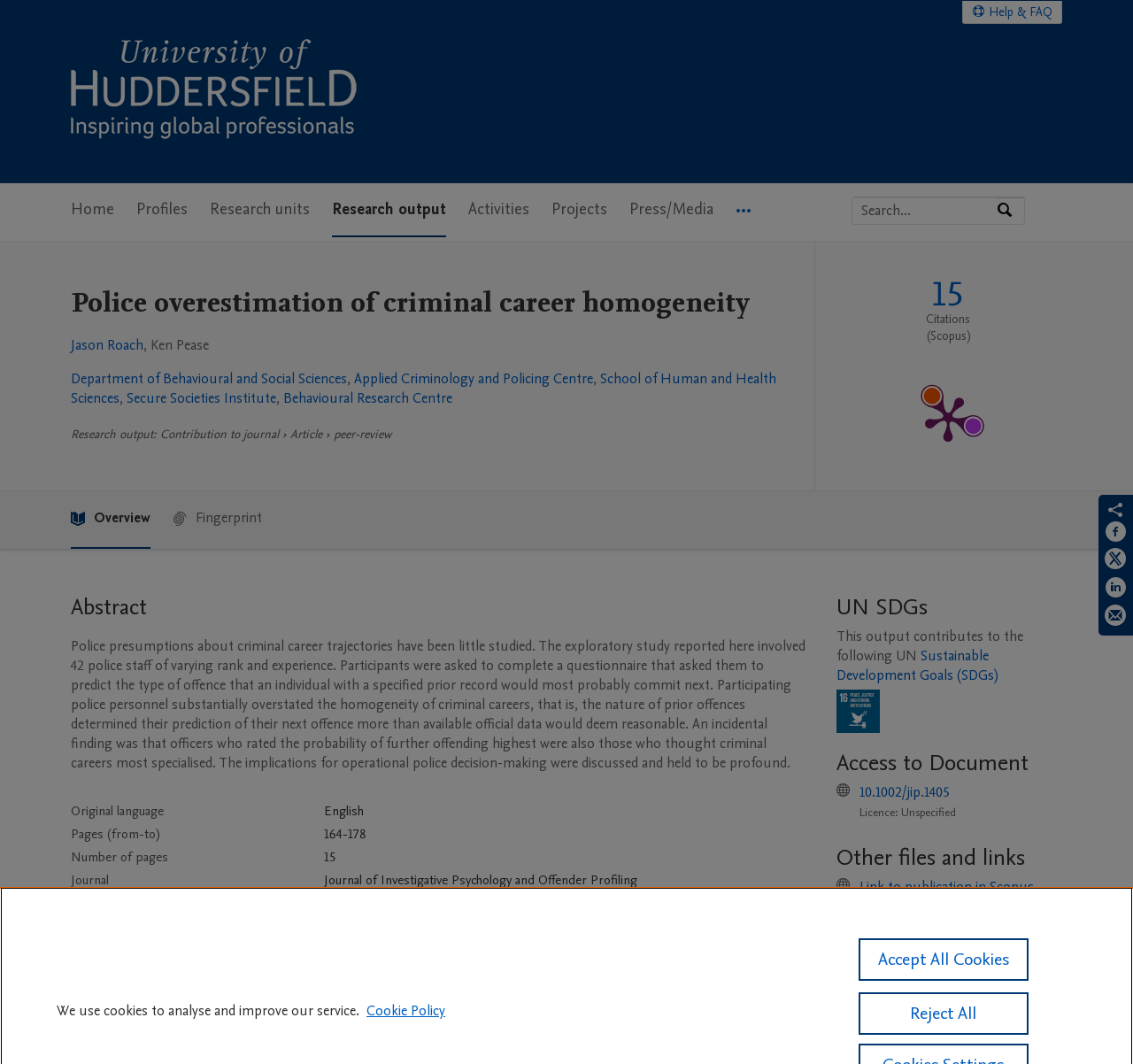Please identify the webpage's heading and generate its text content.

Police overestimation of criminal career homogeneity